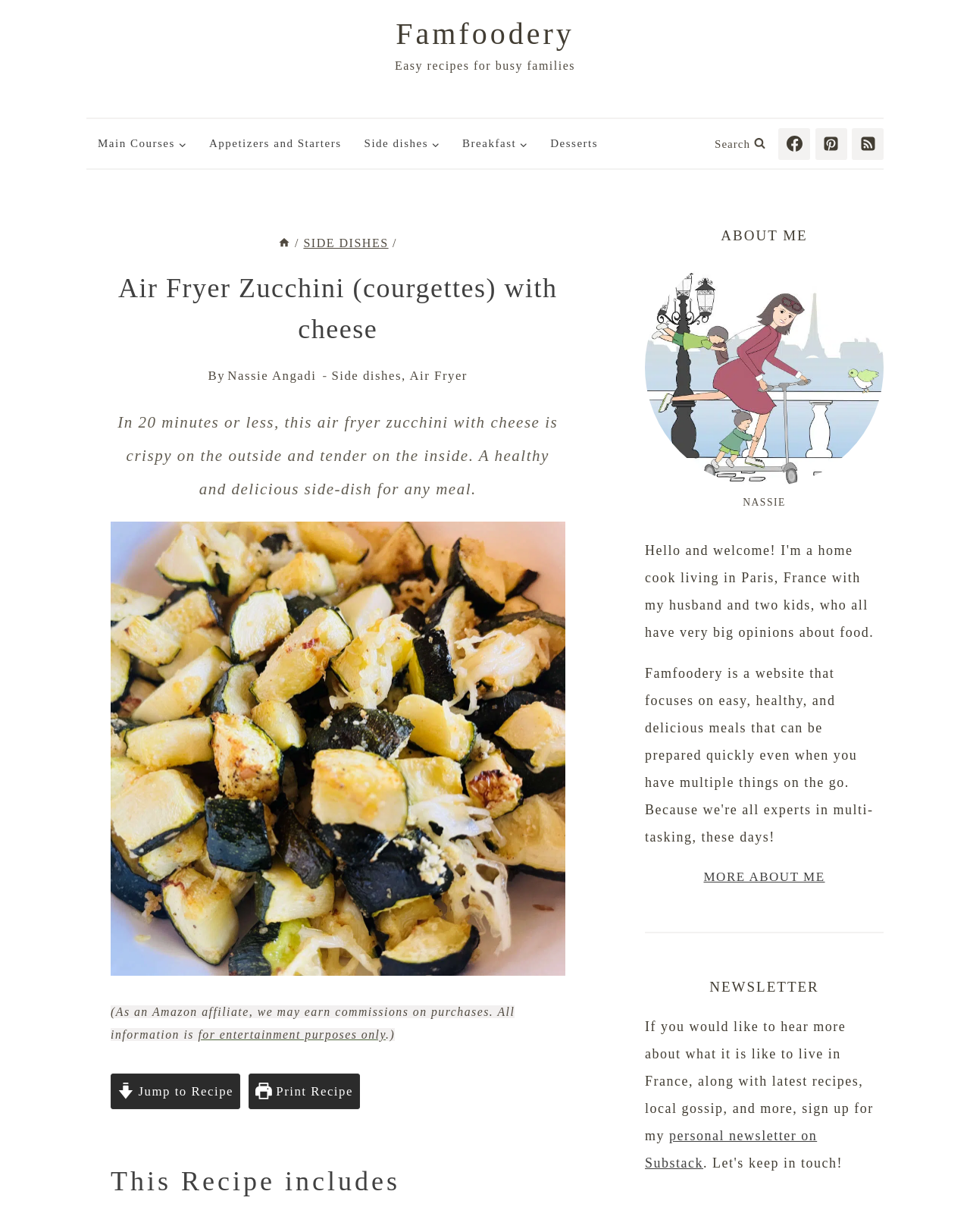Using the given description, provide the bounding box coordinates formatted as (top-left x, top-left y, bottom-right x, bottom-right y), with all values being floating point numbers between 0 and 1. Description: name="EMAIL" placeholder="Your email address"

None